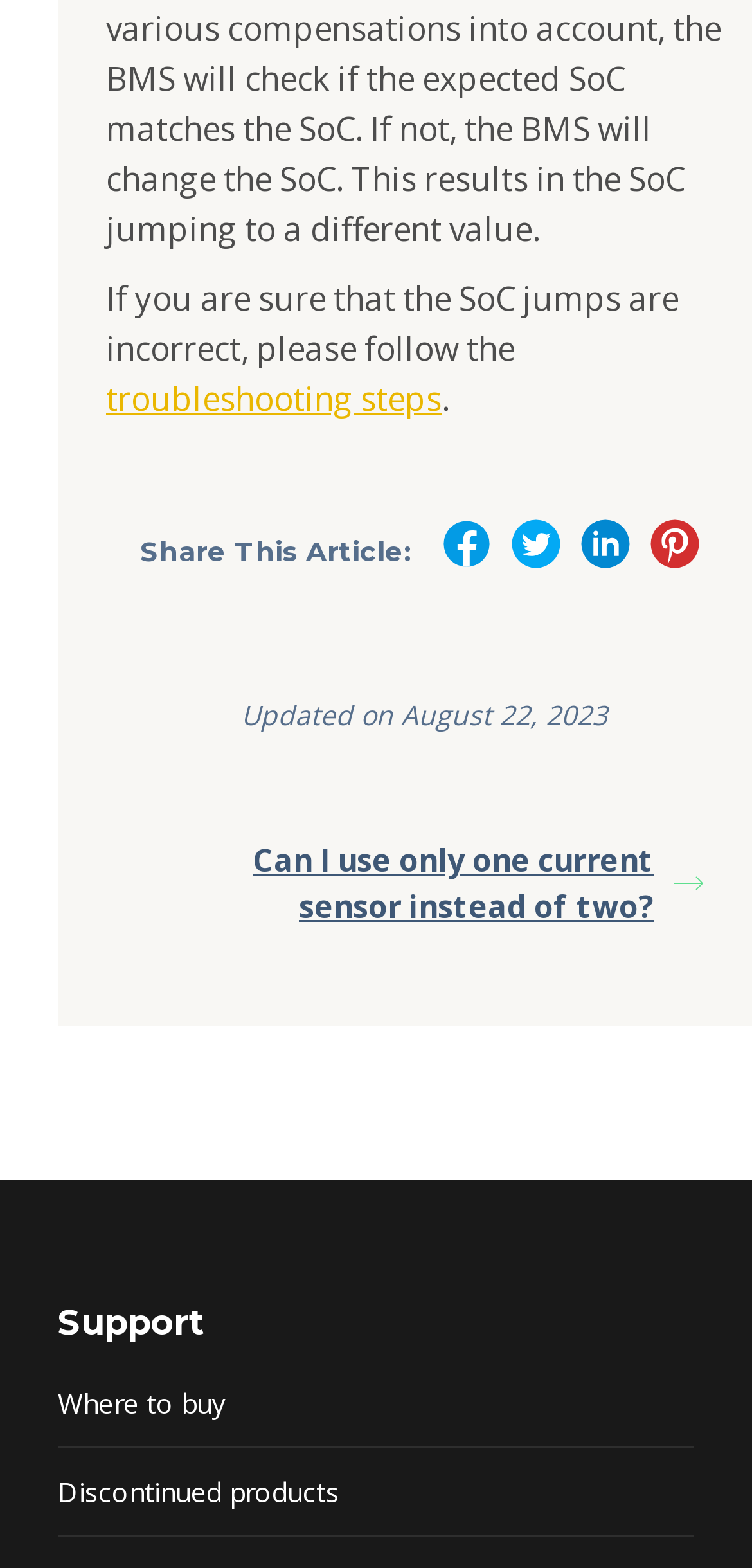Locate the bounding box of the UI element based on this description: "Segel-Berichte". Provide four float numbers between 0 and 1 as [left, top, right, bottom].

None